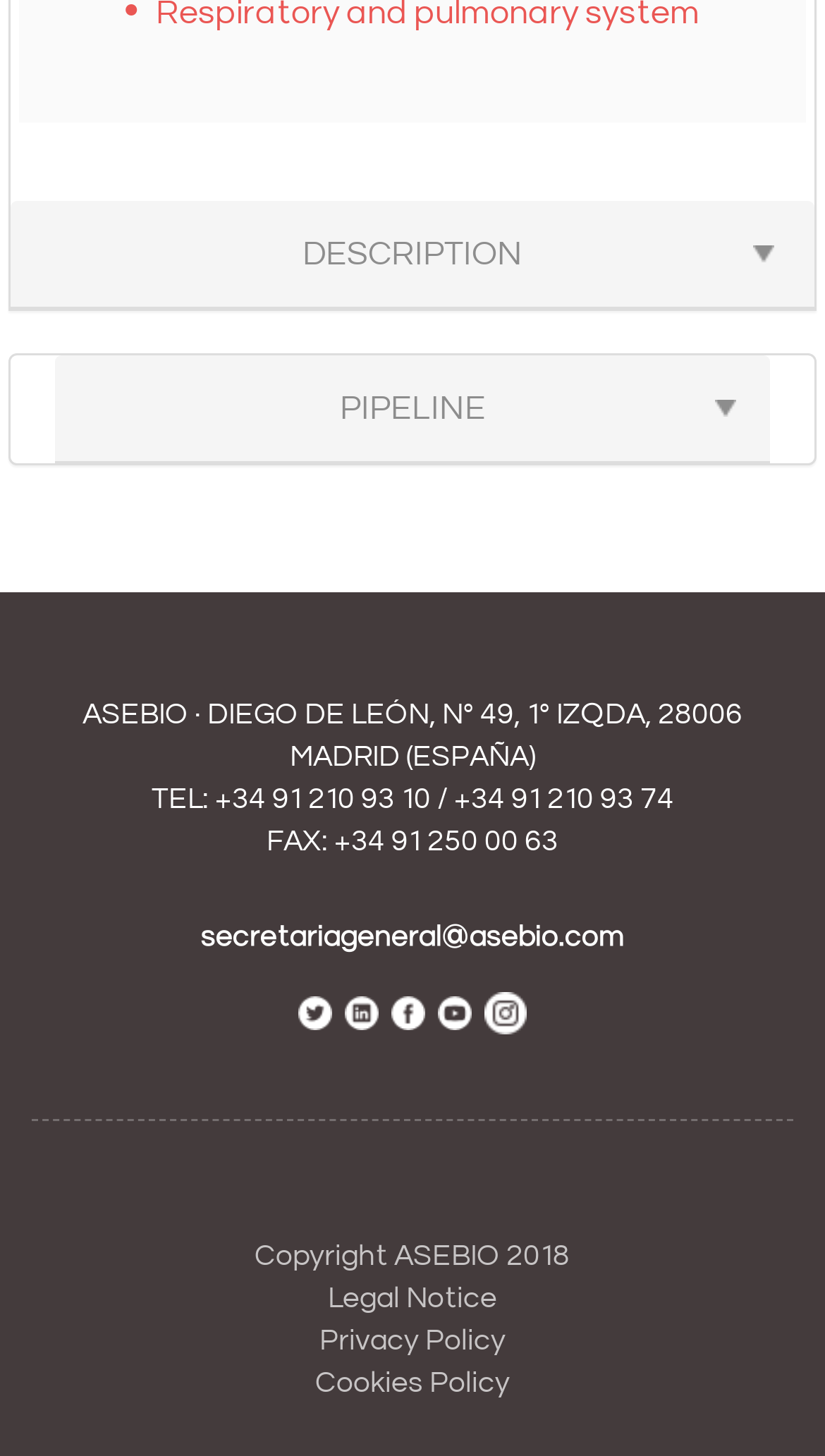Identify the bounding box coordinates of the clickable section necessary to follow the following instruction: "Send an email to secretariageneral@asebio.com". The coordinates should be presented as four float numbers from 0 to 1, i.e., [left, top, right, bottom].

[0.244, 0.633, 0.756, 0.653]